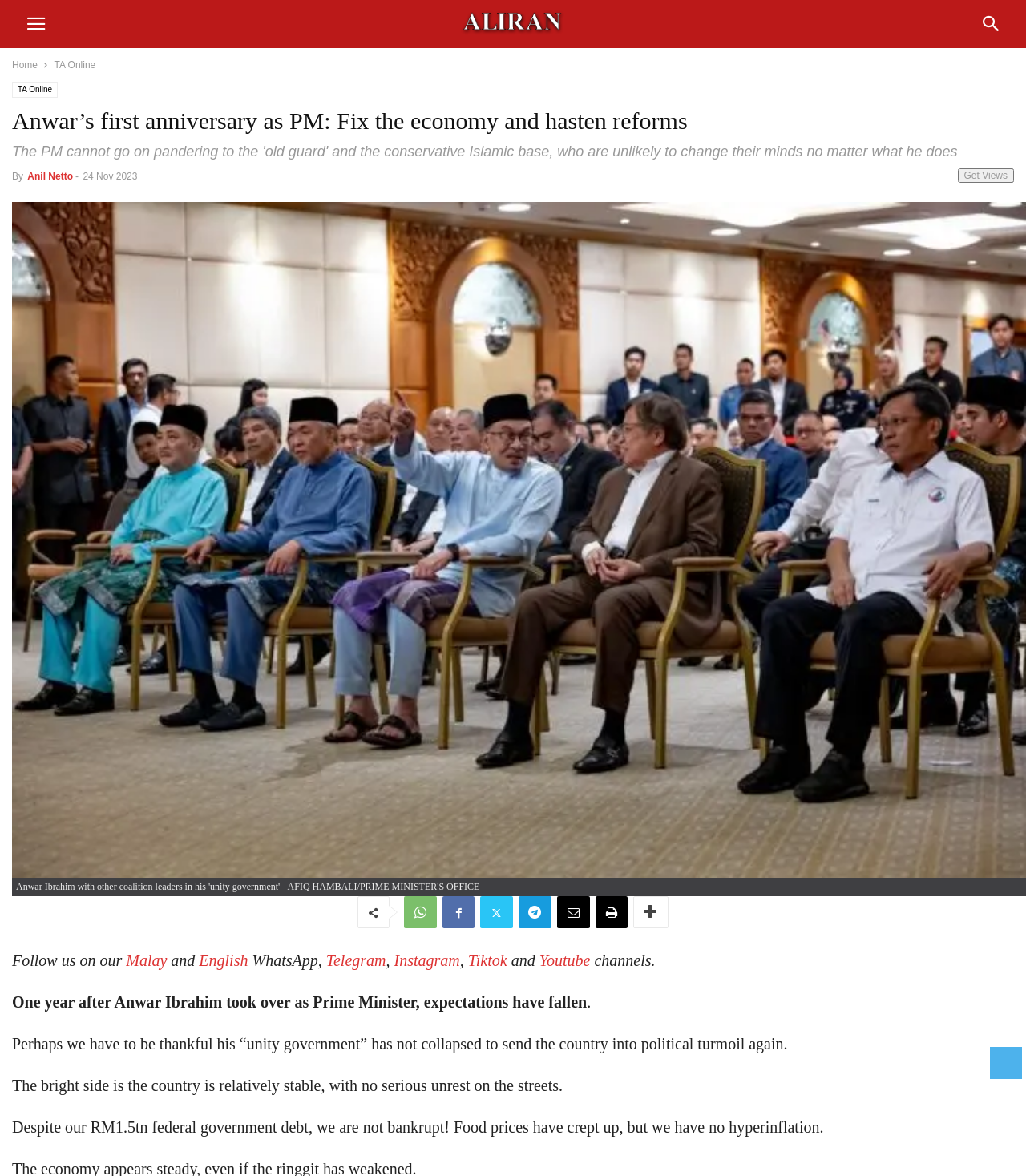Who wrote the article?
Using the image, provide a concise answer in one word or a short phrase.

Anil Netto